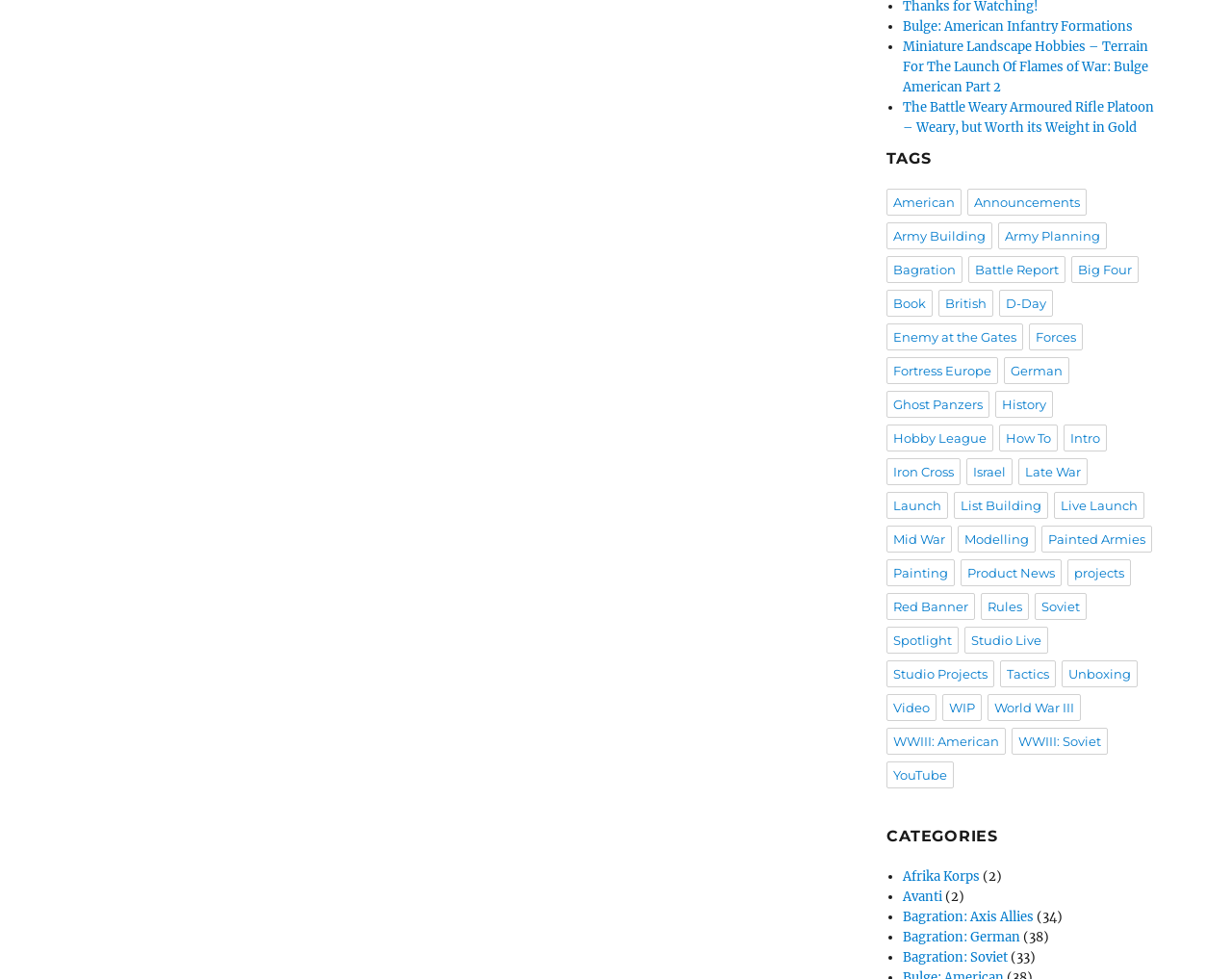Please determine the bounding box coordinates of the element's region to click in order to carry out the following instruction: "Search for something". The coordinates should be four float numbers between 0 and 1, i.e., [left, top, right, bottom].

None